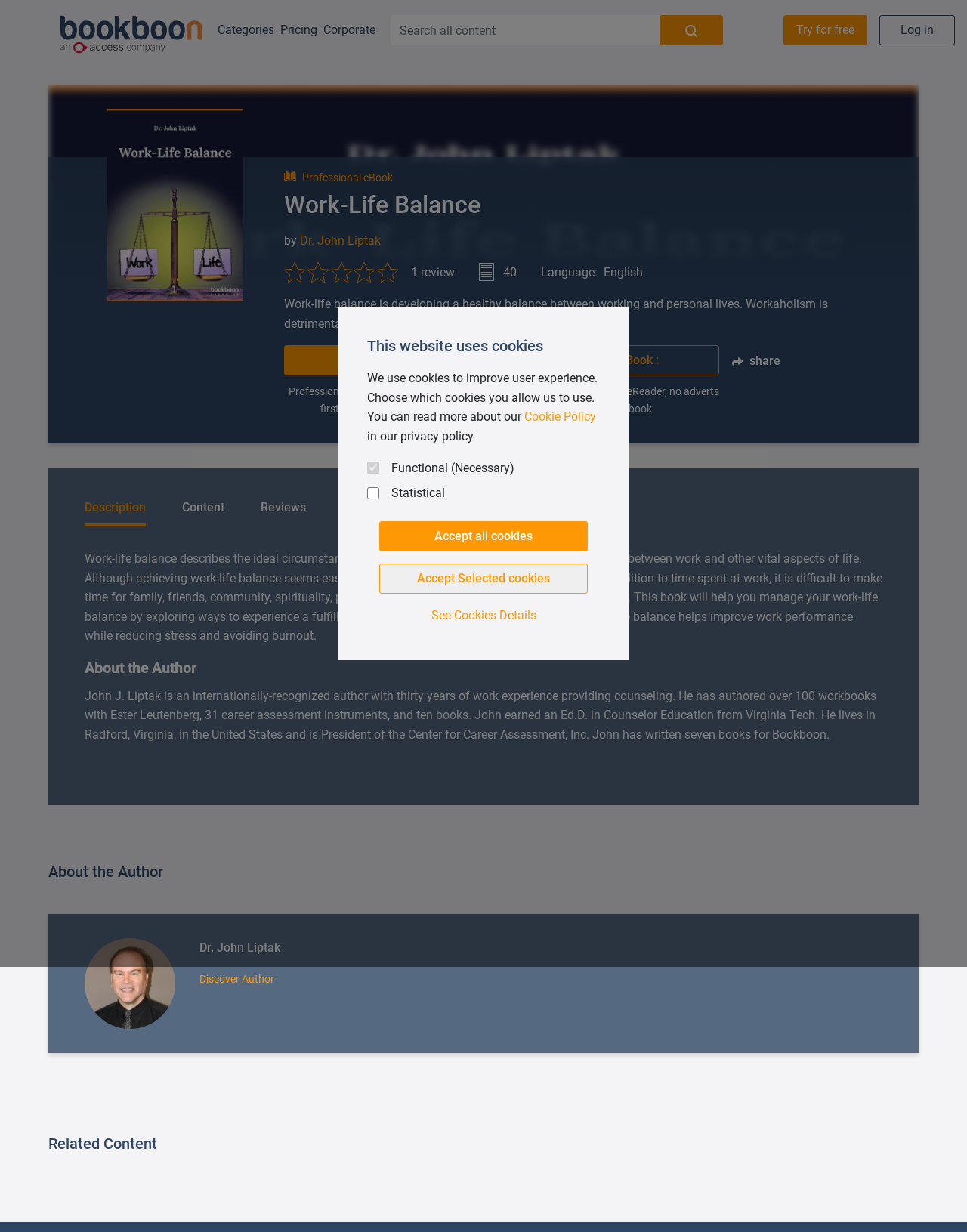Could you highlight the region that needs to be clicked to execute the instruction: "Log in"?

[0.909, 0.012, 0.988, 0.037]